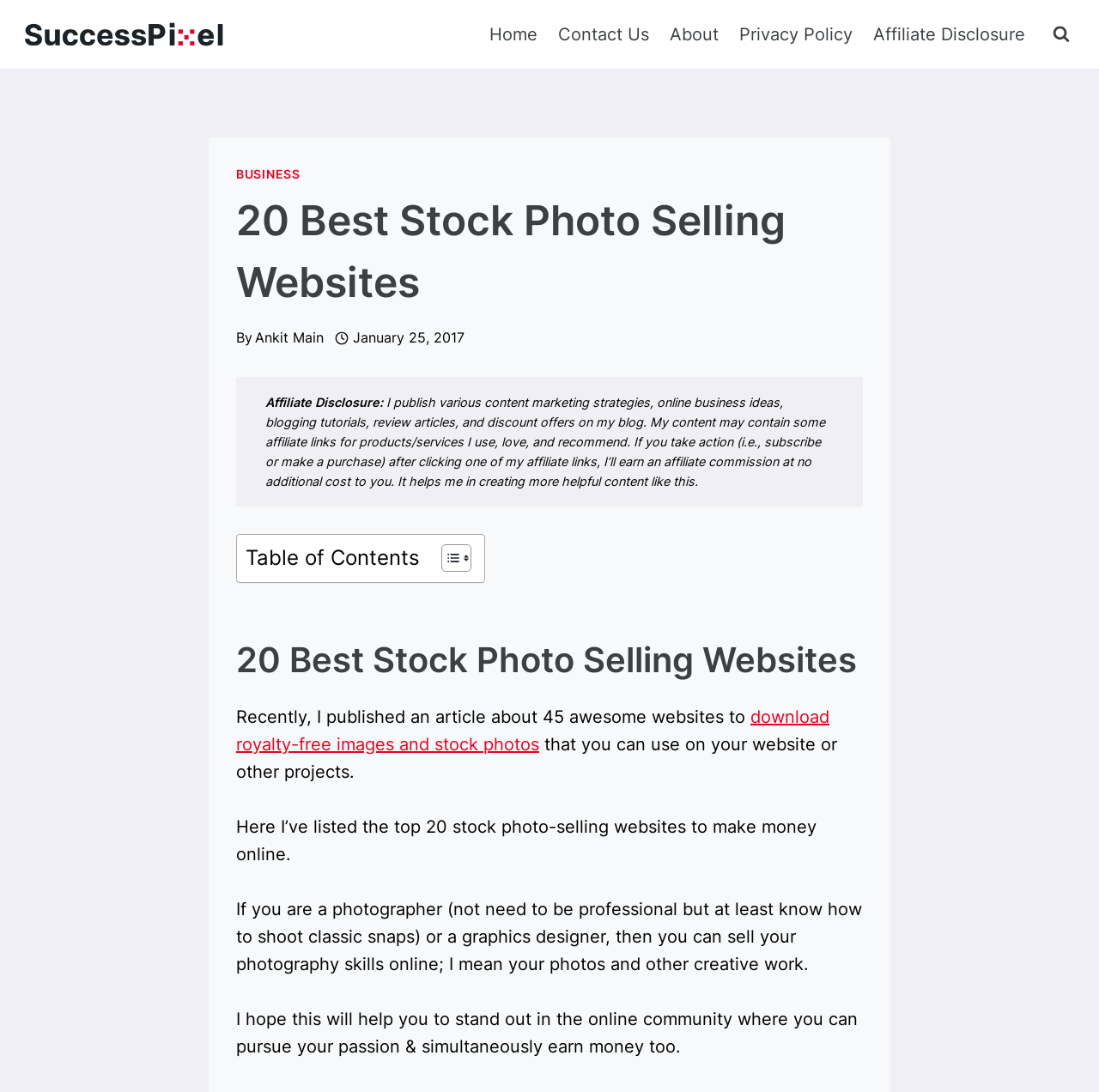Could you determine the bounding box coordinates of the clickable element to complete the instruction: "View Search Form"? Provide the coordinates as four float numbers between 0 and 1, i.e., [left, top, right, bottom].

[0.95, 0.016, 0.981, 0.047]